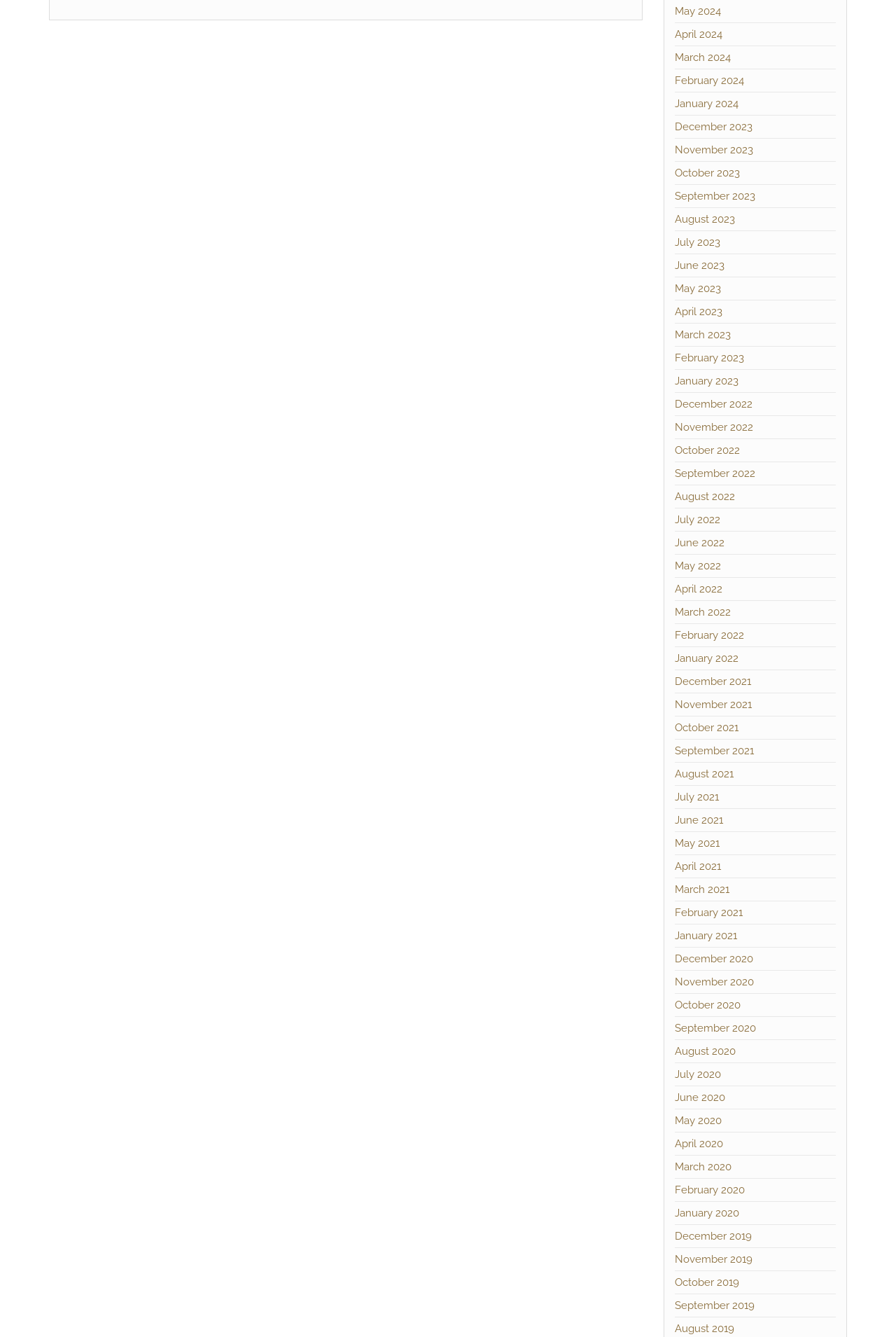Show the bounding box coordinates of the element that should be clicked to complete the task: "View May 2024".

[0.753, 0.004, 0.804, 0.013]